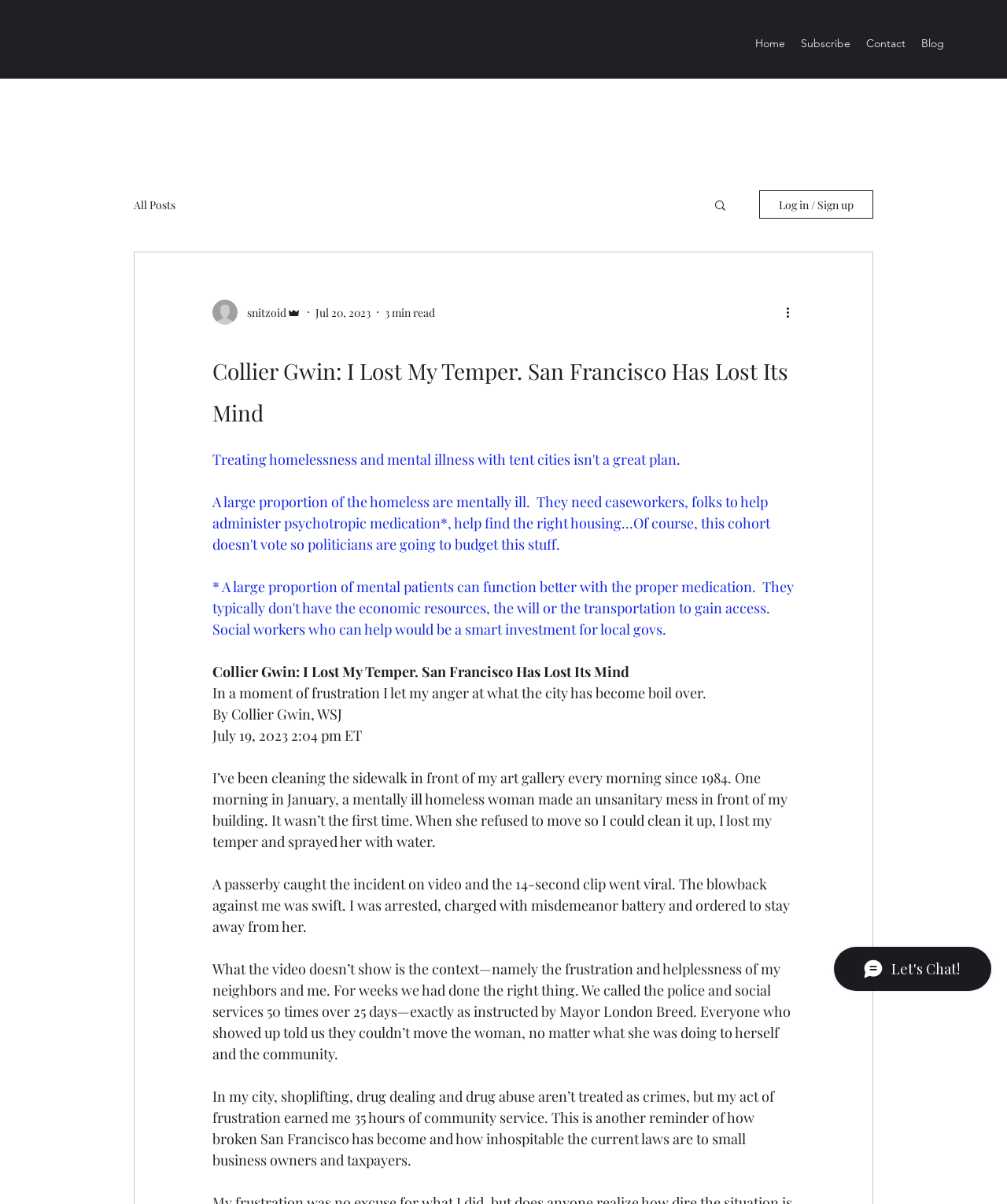Could you indicate the bounding box coordinates of the region to click in order to complete this instruction: "Log in or sign up".

[0.754, 0.158, 0.867, 0.182]